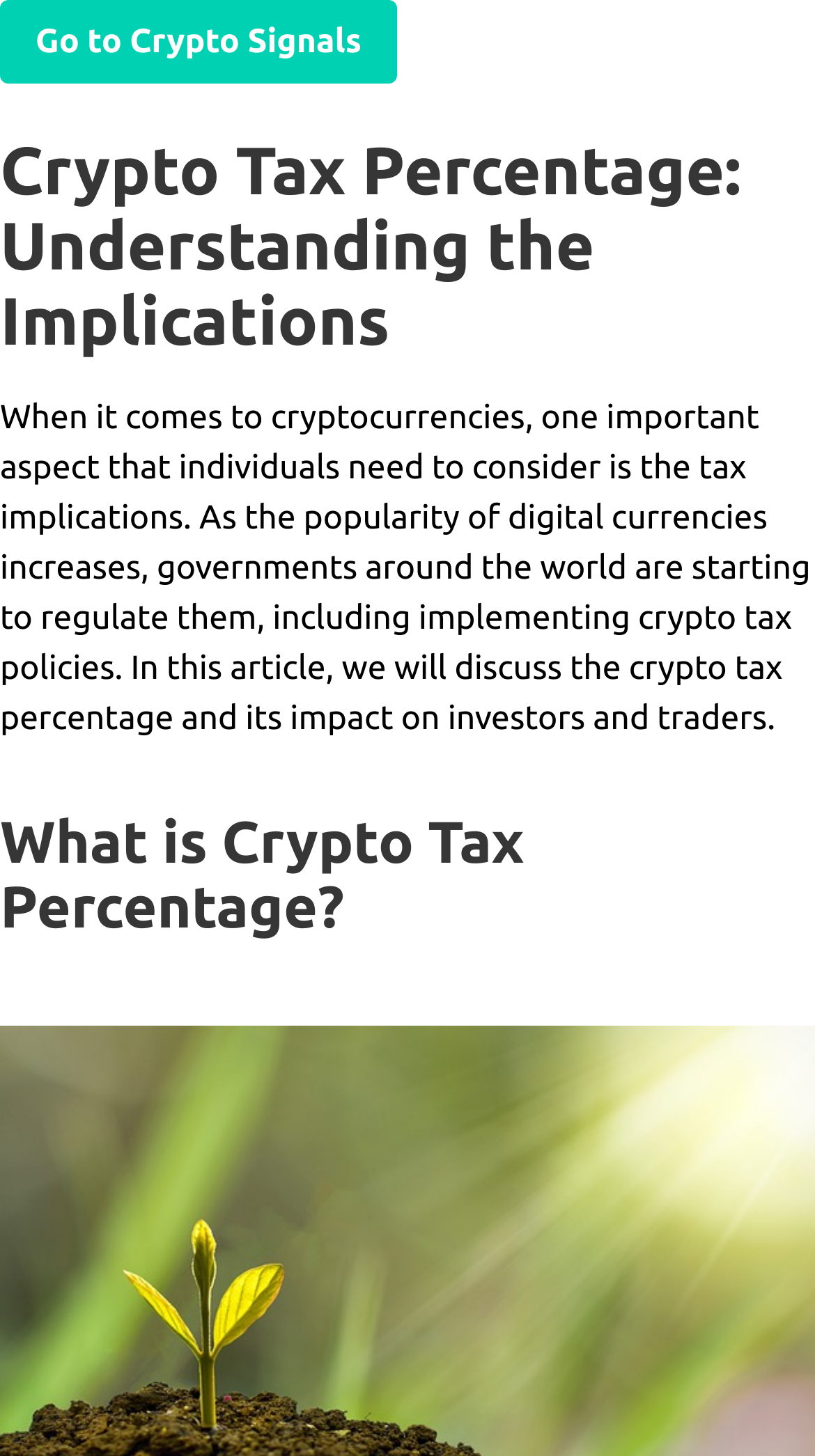Determine which piece of text is the heading of the webpage and provide it.

Crypto Tax Percentage: Understanding the Implications